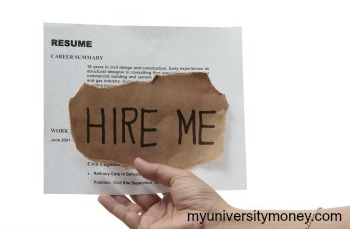Provide a thorough description of what you see in the image.

The image features a hand holding a piece of cardboard with the bold message "HIRE ME" written prominently in black letters. This cardboard is positioned in front of a printed resume which outlines a career summary, emphasizing the importance of job readiness. The resume reflects experience in civil design and construction, hinting at the challenges graduates face in securing employment amidst a competitive job market. The background hints at a formal approach to job applications, while the cardboard adds a touch of urgency and personal appeal, highlighting a proactive job-seeking attitude in today's workforce landscape. The image encapsulates the pressing need for skills and employment opportunities, resonating with the theme of preparing for career challenges as discussed in the surrounding text on workforce demands.